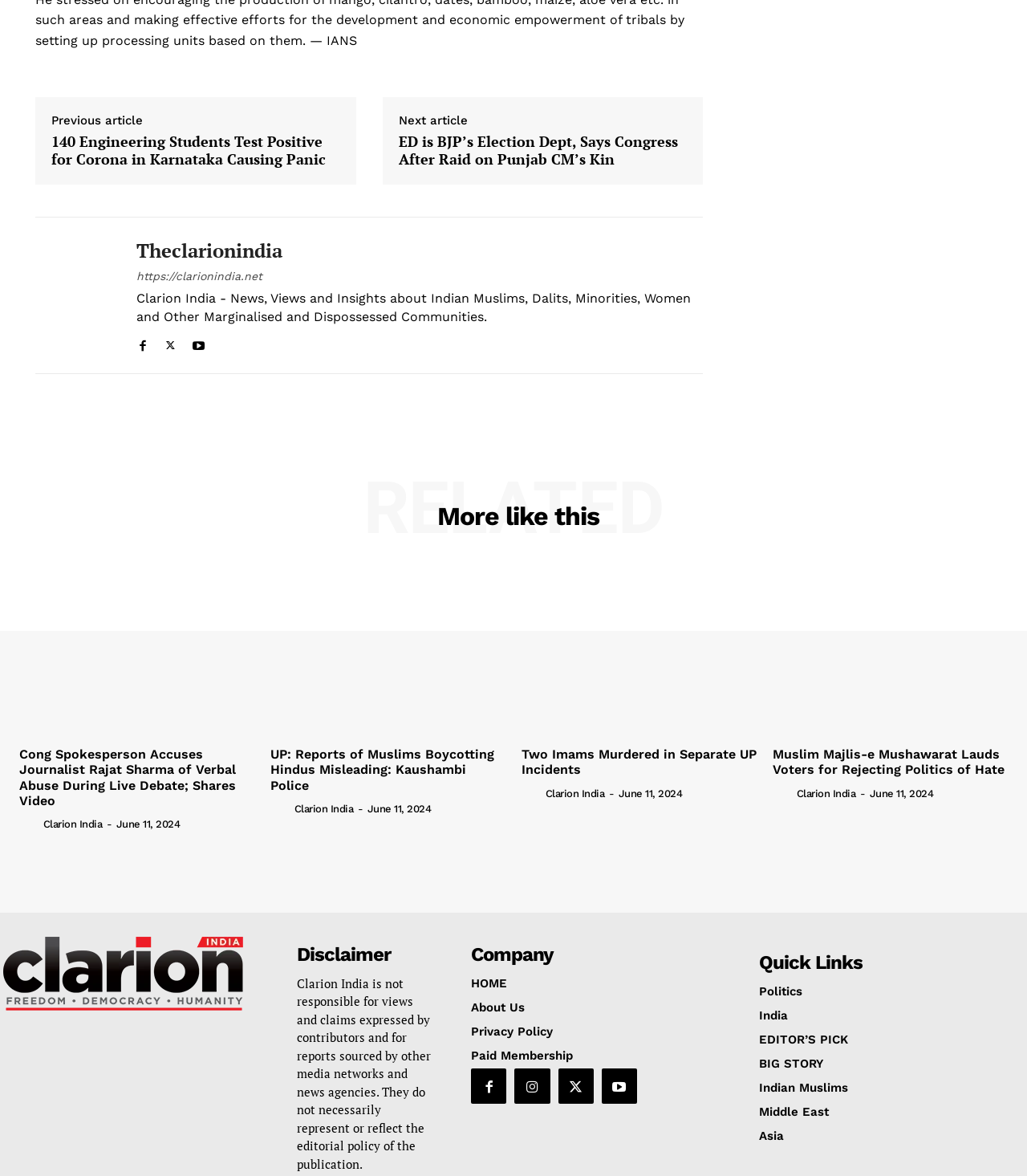Predict the bounding box of the UI element that fits this description: "parent_node: Theclarionindia title="theclarionindia"".

[0.034, 0.198, 0.109, 0.304]